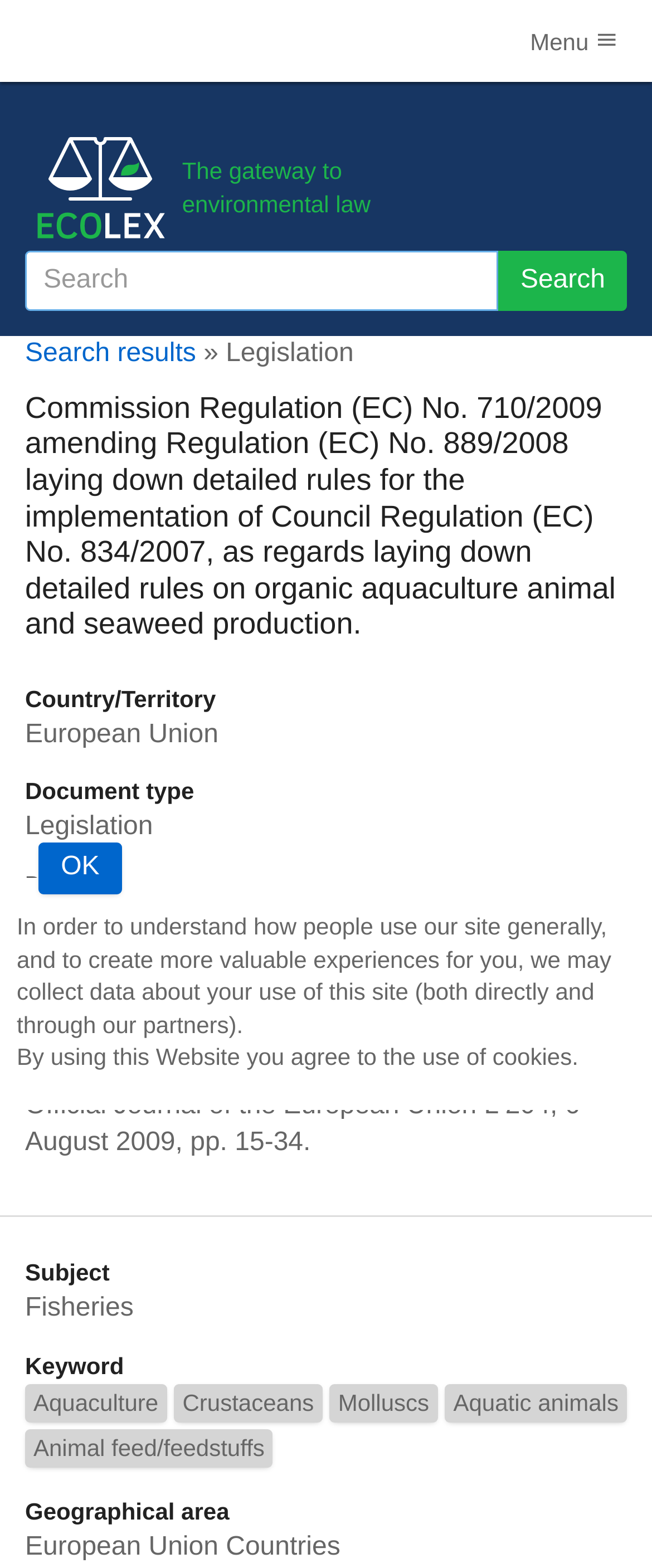What is the source of Commission Regulation (EC) No. 710/2009?
Using the image as a reference, answer with just one word or a short phrase.

FAO